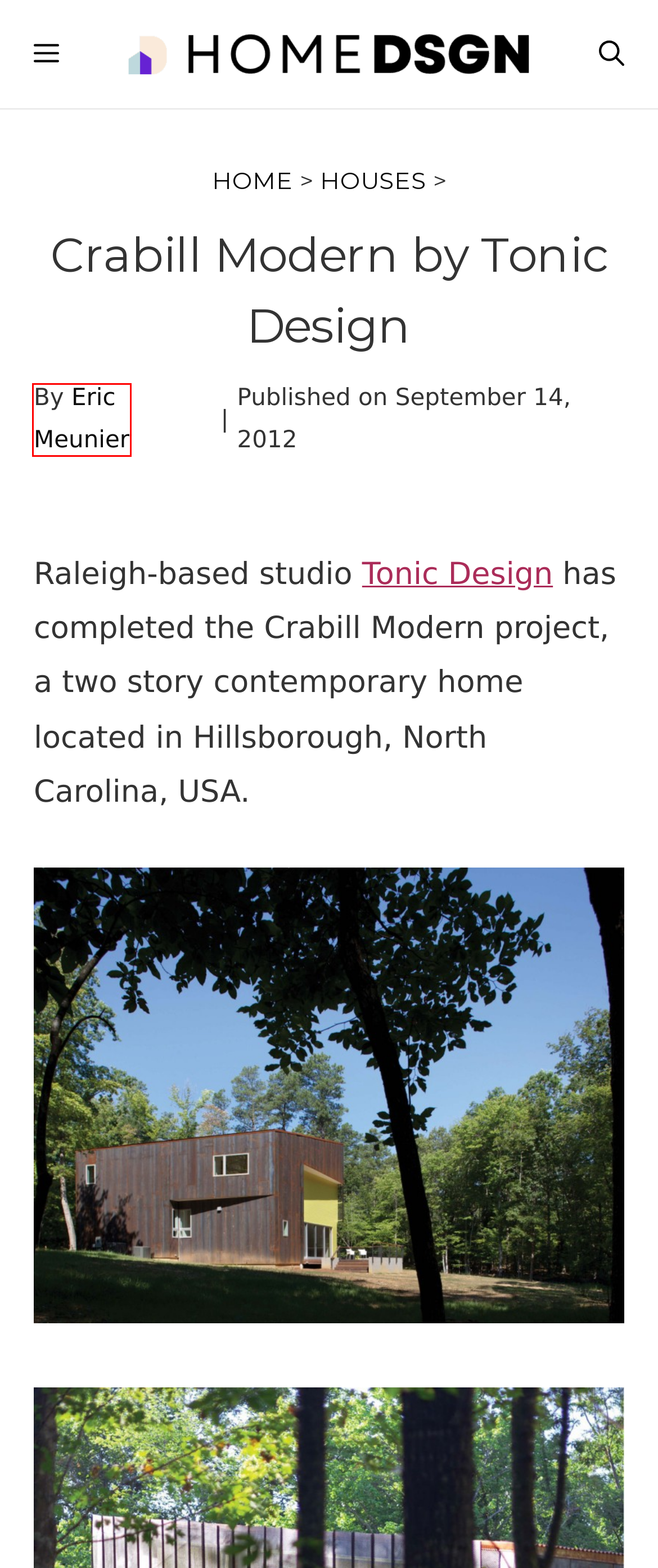Observe the provided screenshot of a webpage that has a red rectangle bounding box. Determine the webpage description that best matches the new webpage after clicking the element inside the red bounding box. Here are the candidates:
A. Hotel Barceló Raval by CMV Architects
B. Wonderful Construction Overlooking the Pacific
C. HomeDSGN - Interior Design and Contemporary Homes
D. katherine hogan architects - Architecture + Construction
E. USA Archives - HomeDSGN
F. Crabill Modern by Tonic Design (1)
G. Eric Meunier, Author at HomeDSGN
H. Houses Archives - HomeDSGN

G